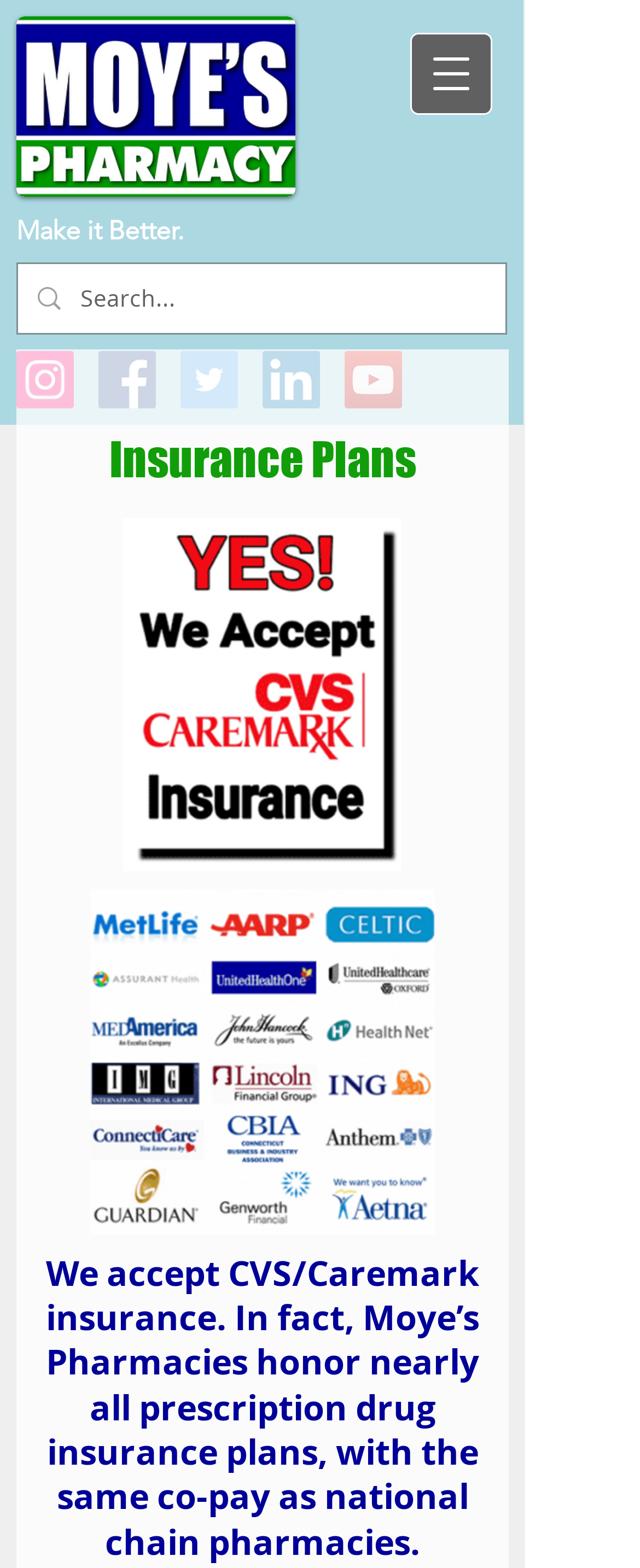What insurance plans are accepted?
With the help of the image, please provide a detailed response to the question.

According to the webpage, Moye's Pharmacies accept CVS/Caremark insurance and nearly all prescription drug insurance plans, with the same co-pay as national chain pharmacies, as stated in the text 'We accept CVS/Caremark insurance. In fact, Moye’s Pharmacies honor nearly all prescription drug insurance plans, with the same co-pay as national chain pharmacies.'